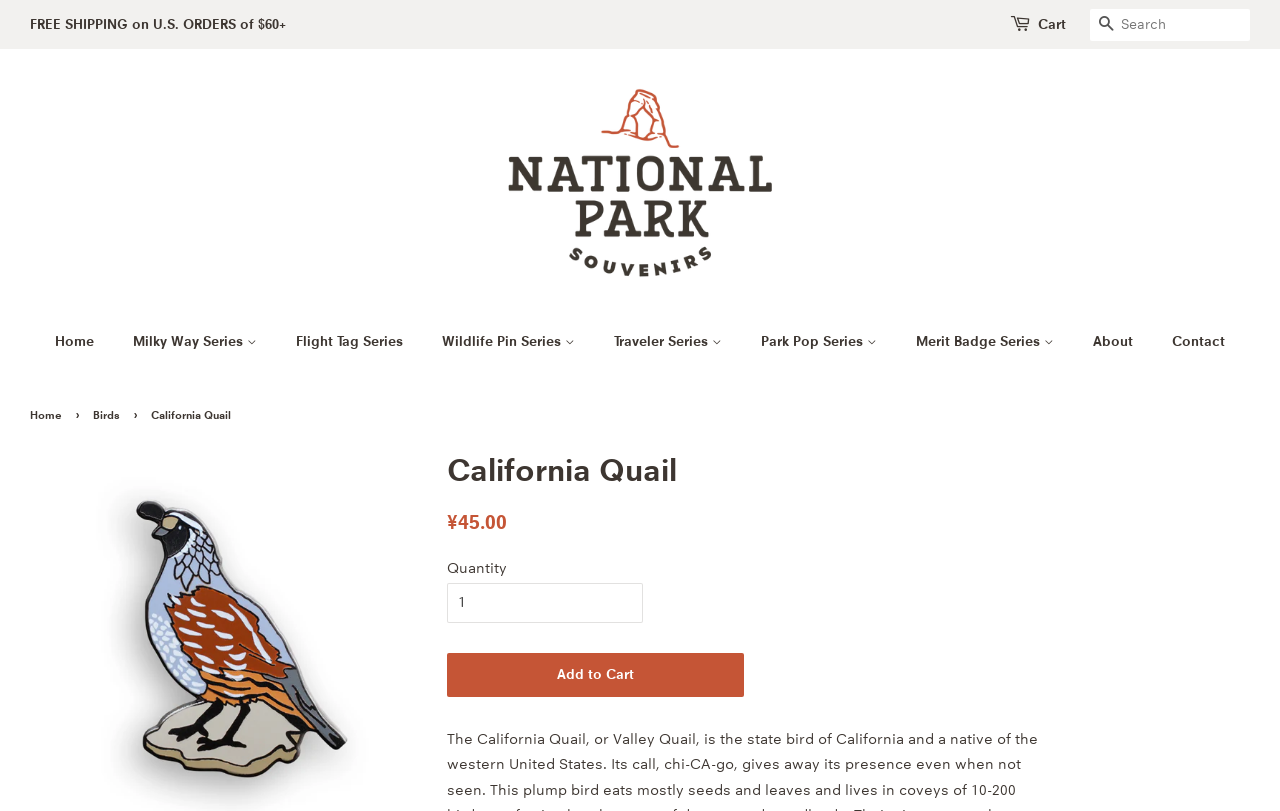How many menu items are under the 'Wildlife Pin Series' category?
Based on the image, please offer an in-depth response to the question.

I determined the answer by examining the menu items under the 'Wildlife Pin Series' category, which includes 'Fish', 'Insects & Arachnids', 'Mammals', 'Birds', 'Reptiles & Amphibians', and 'Whales and Porpoises'. There are 6 menu items in total.